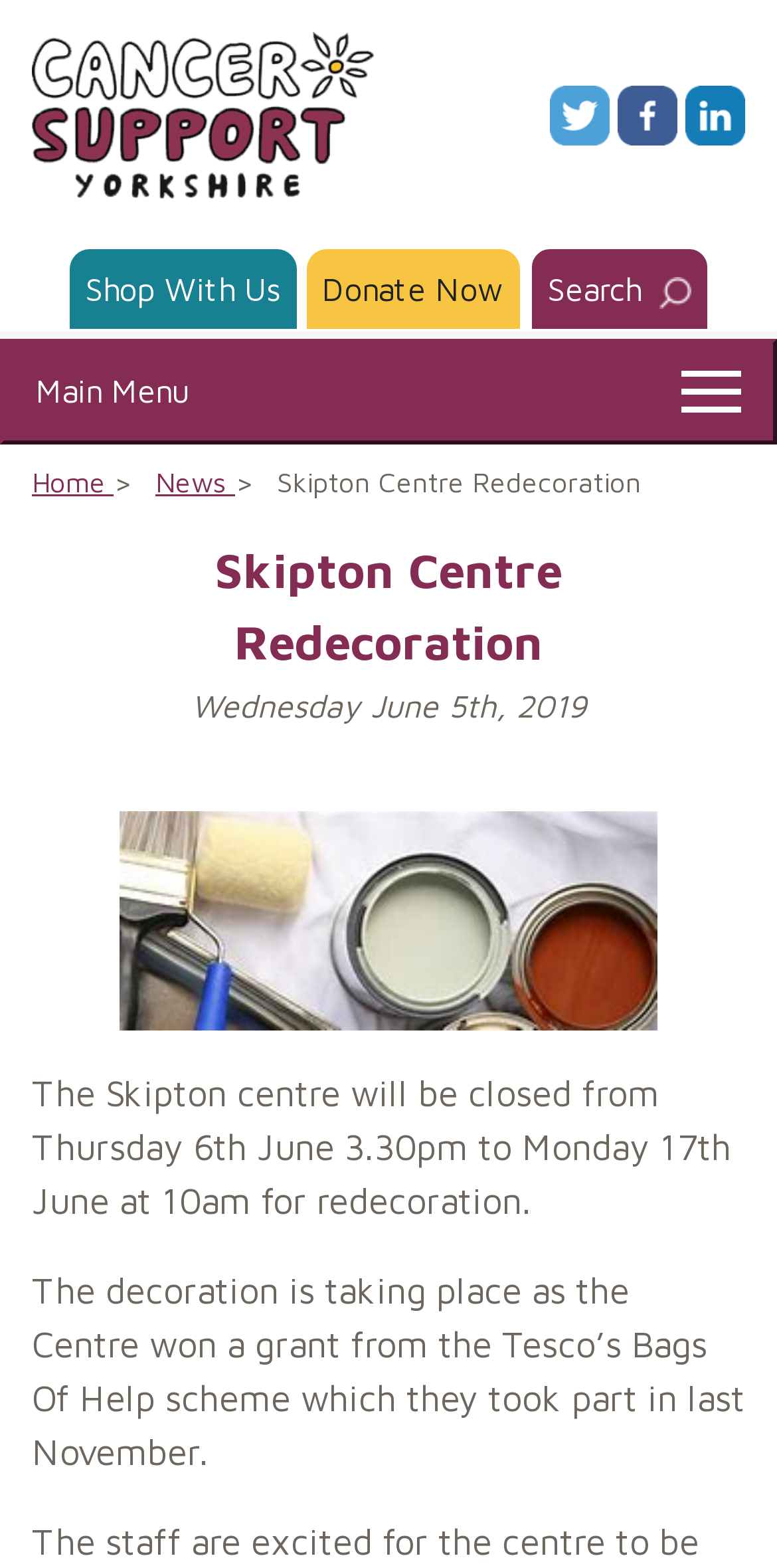What is the current status of the main menu?
Based on the visual details in the image, please answer the question thoroughly.

I found the answer by looking at the button element with the text 'Main Menu', which has an attribute 'expanded' set to 'False', indicating that the main menu is not expanded.